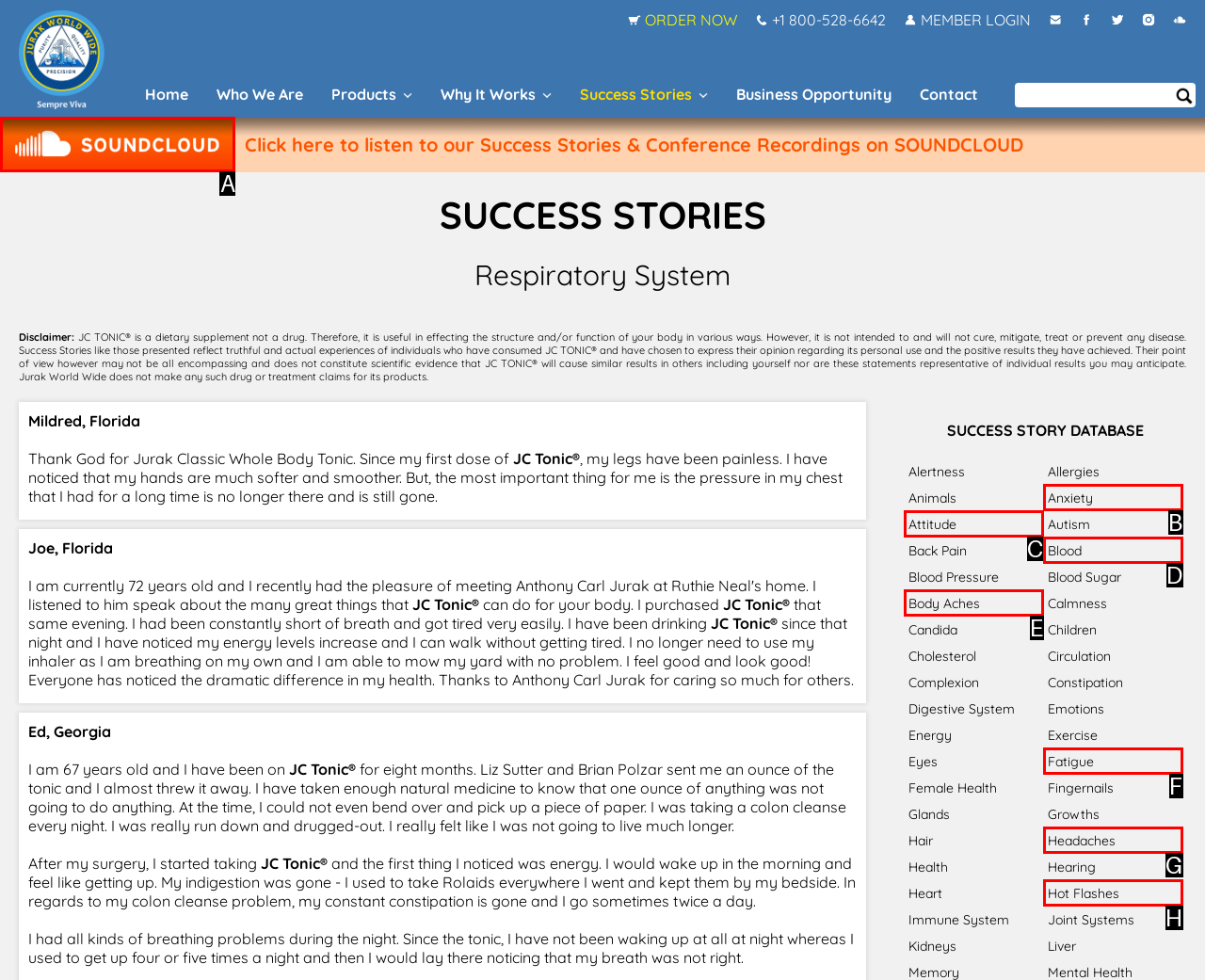Select the appropriate HTML element to click for the following task: Listen to success stories on Soundcloud
Answer with the letter of the selected option from the given choices directly.

A